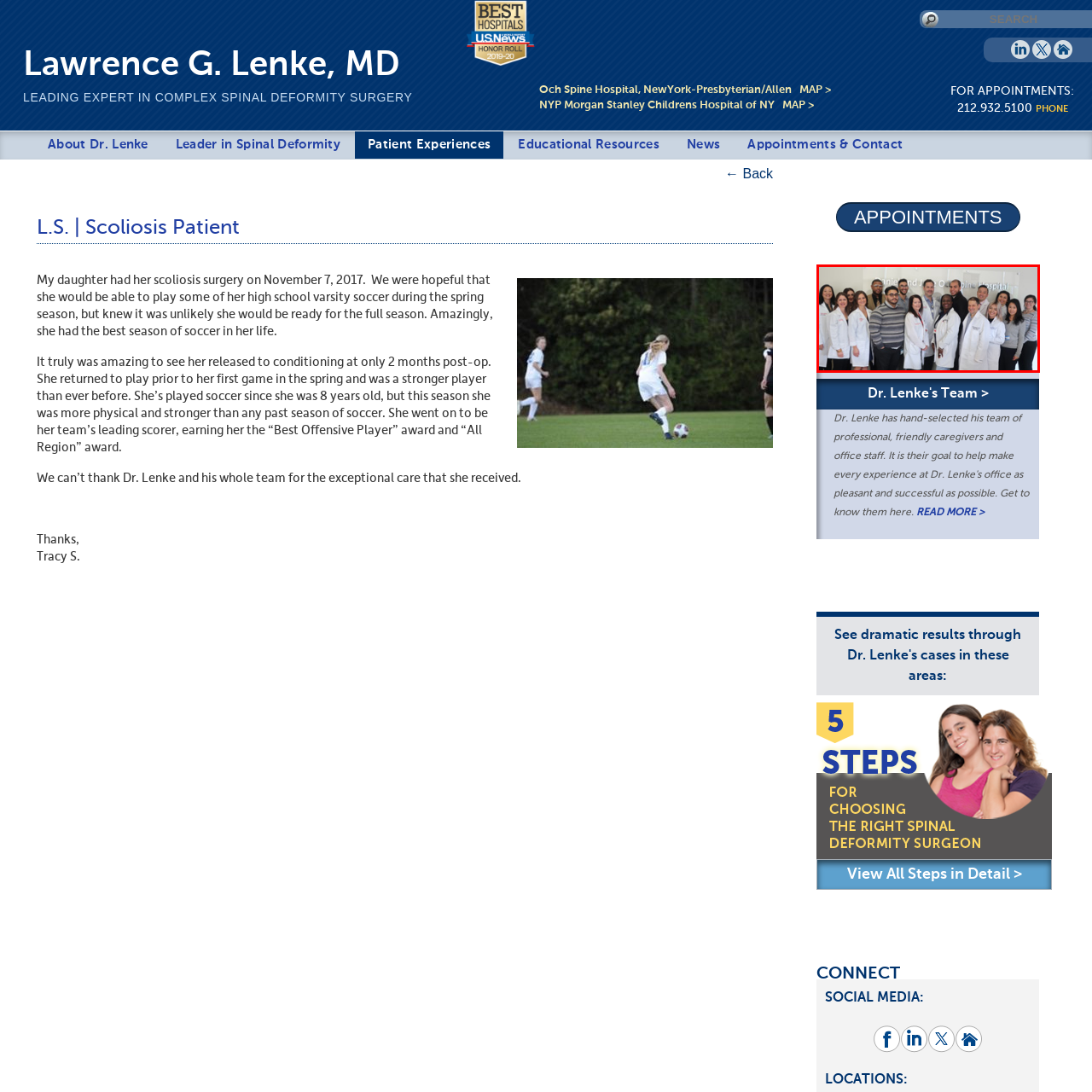Provide an extensive and detailed caption for the image section enclosed by the red boundary.

This image captures a diverse team of medical professionals gathered at the Daniel and Jane Och Spine Hospital, showcasing their commitment to patient care and spinal health. The group includes doctors, nurses, and other staff members, all dressed in white lab coats, symbolizing their roles in providing high-quality medical services. Their friendly expressions and collaborative stance reflect a supportive and welcoming environment for patients, especially those dealing with complex spinal conditions. The backdrop prominently features the hospital's name, establishing the context and importance of their collective mission in the field of spinal deformity surgery. This image represents the teamwork and dedication vital to compassionate healthcare delivery.